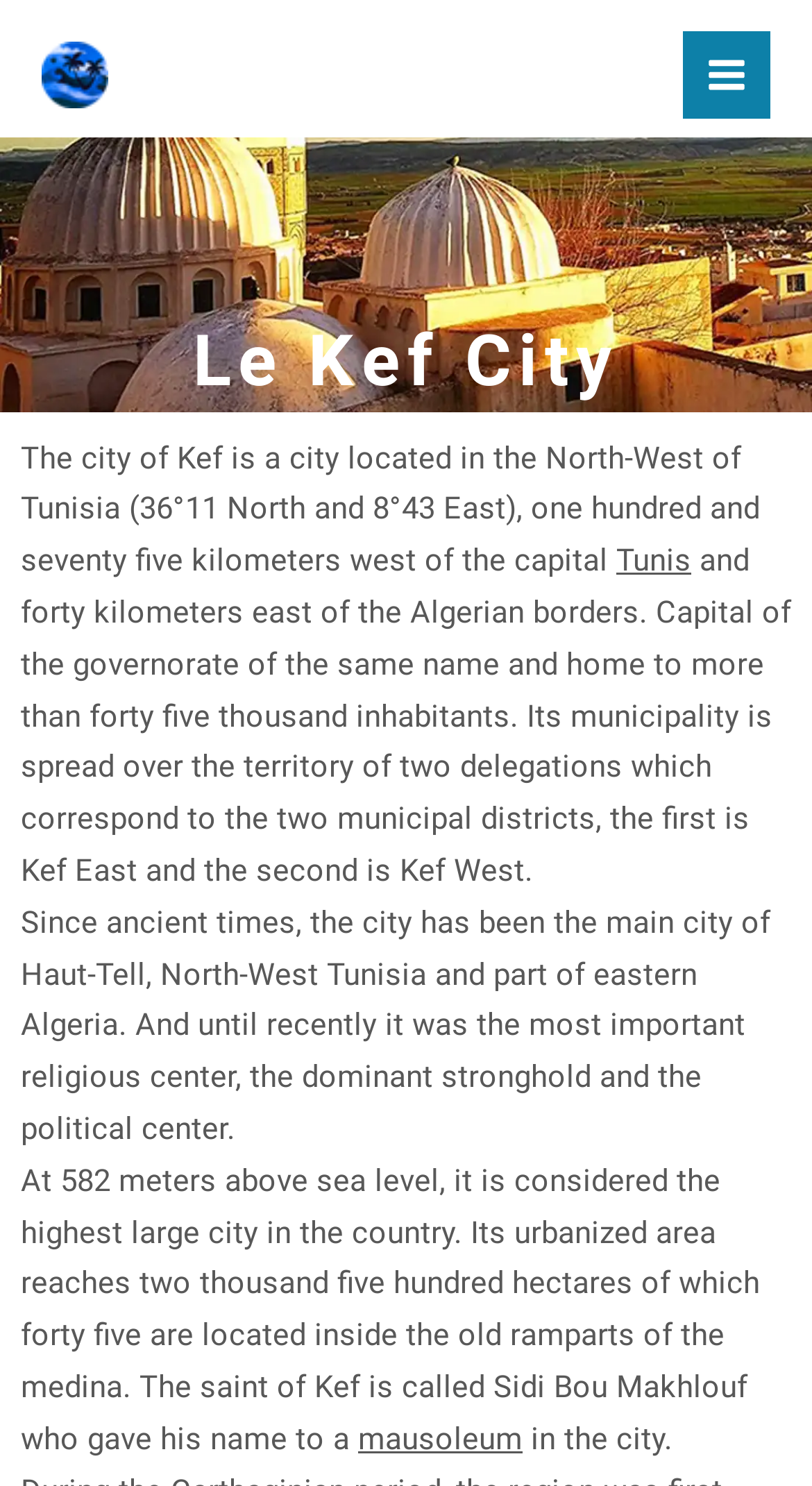Generate the text of the webpage's primary heading.

Le Kef City